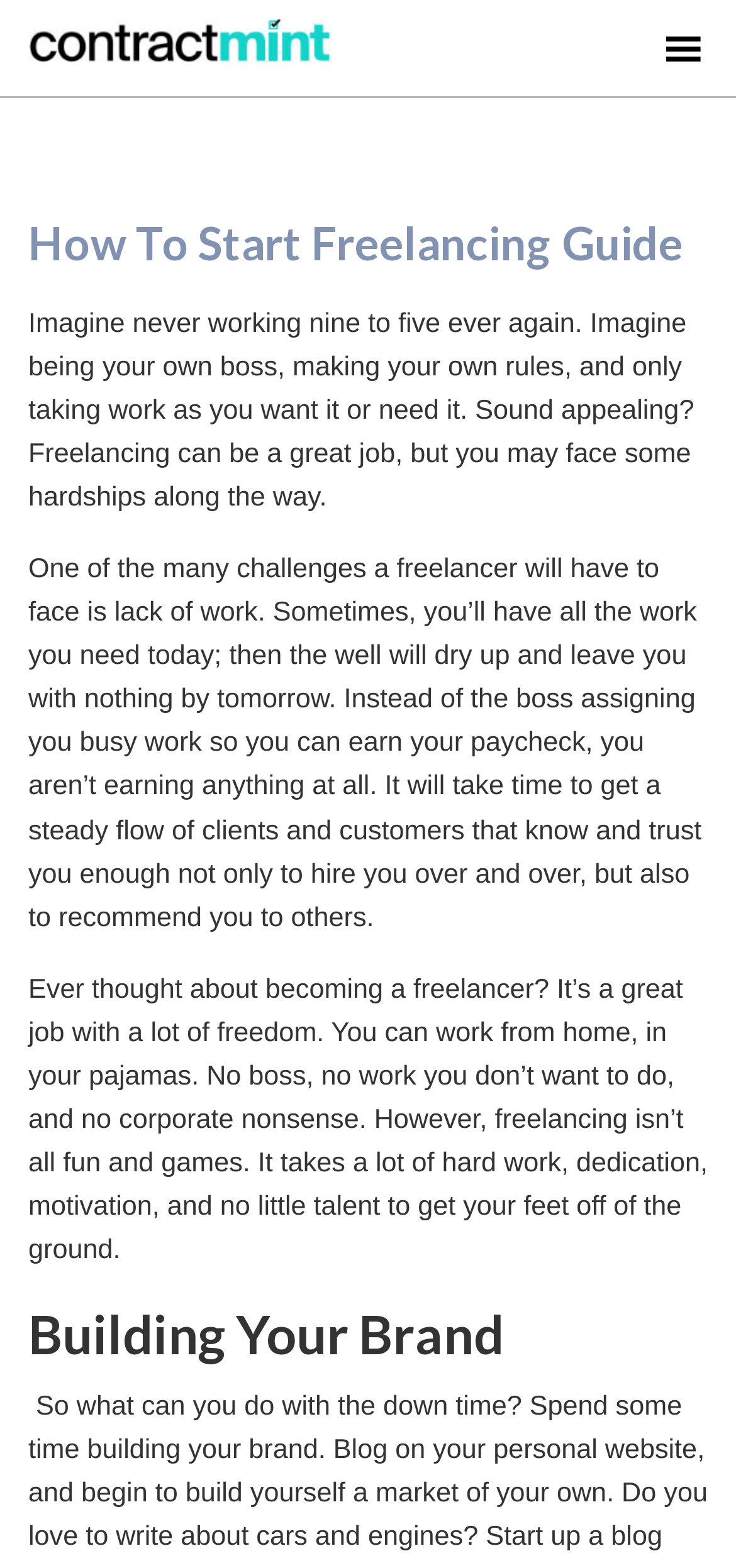Is the blog post written in a formal tone?
Using the information presented in the image, please offer a detailed response to the question.

The language and tone used in the blog post appear to be formal, as it uses professional language and avoids colloquialisms and slang, suggesting that the blog post is intended for a professional or business audience.